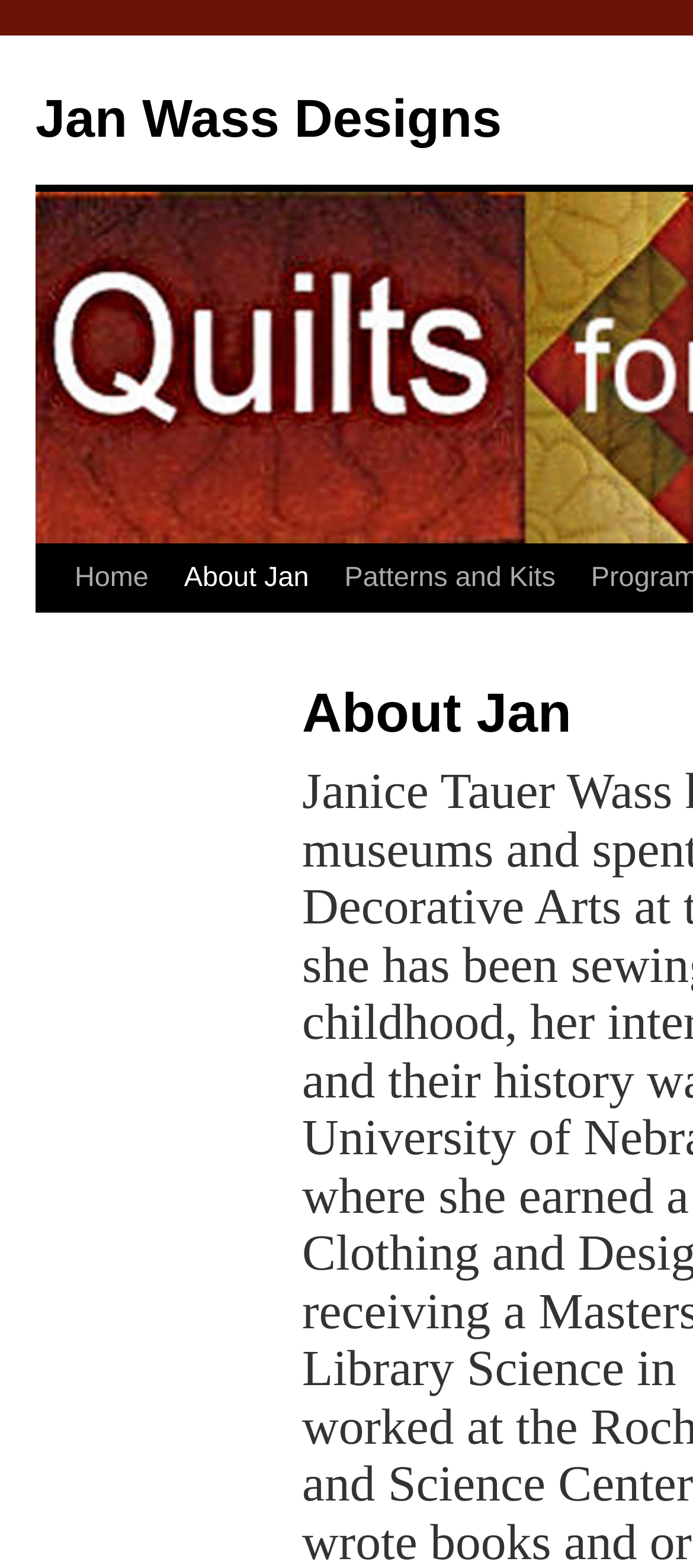Given the description "Home", provide the bounding box coordinates of the corresponding UI element.

[0.082, 0.348, 0.222, 0.391]